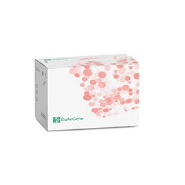Respond to the question below with a single word or phrase:
What is the purpose of the Diagnostic Kit?

Detect Coxsackievirus A6